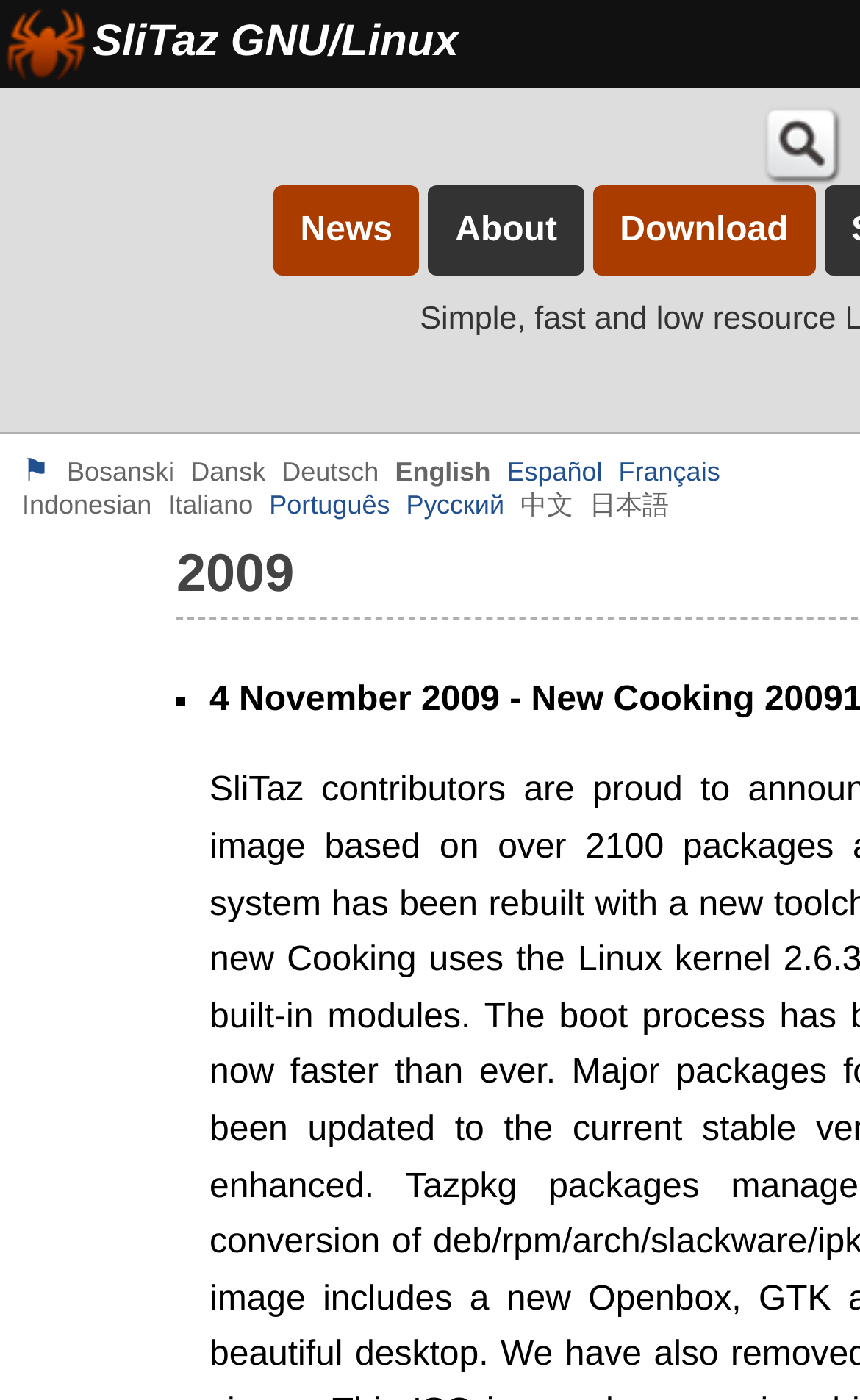Determine the bounding box coordinates of the element that should be clicked to execute the following command: "search on the website".

[0.887, 0.09, 0.979, 0.117]